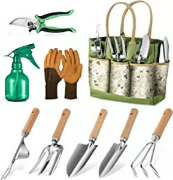Use a single word or phrase to answer the question: 
What type of print is featured on the garden organizer handbag?

Floral